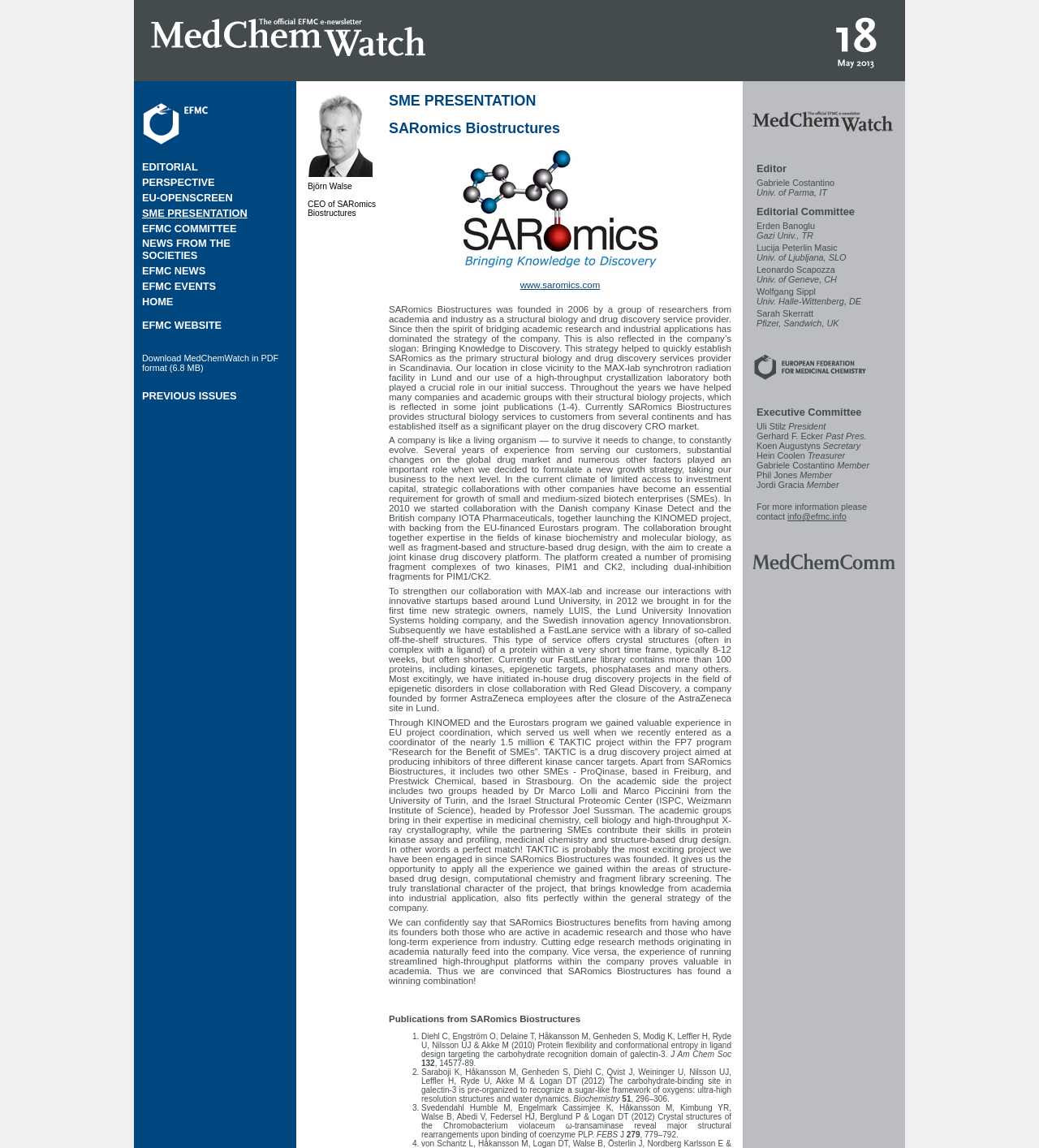What is the name of the company presented by the CEO of SARomics Biostructures?
Give a thorough and detailed response to the question.

The CEO of SARomics Biostructures is presenting the company, which is mentioned in the text 'SARomics Biostructures was founded in 2006 by a group of researchers from academia and industry as a structural biology and drug discovery service provider'.